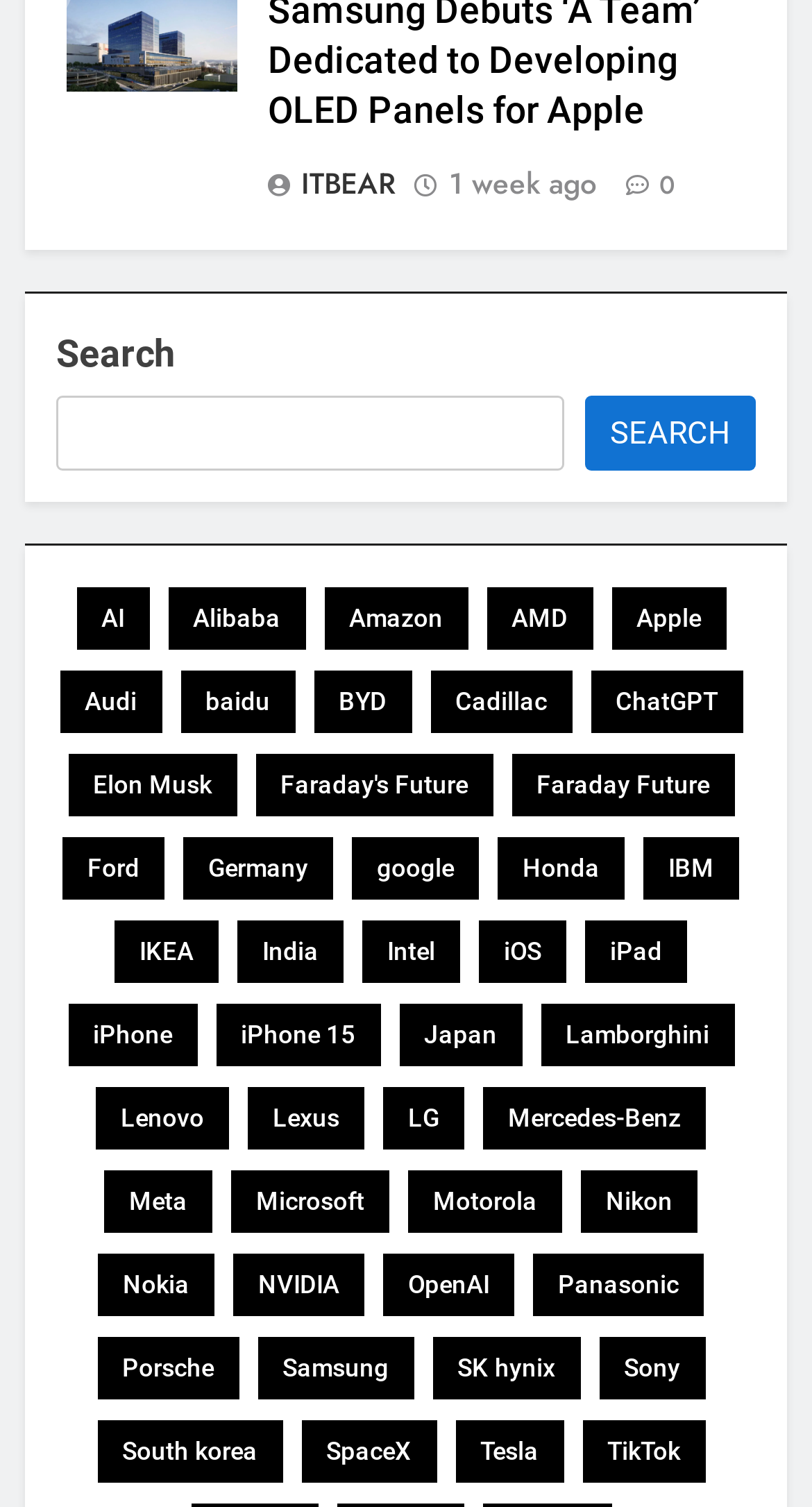Please locate the bounding box coordinates of the region I need to click to follow this instruction: "Learn about Tesla".

[0.56, 0.942, 0.694, 0.984]